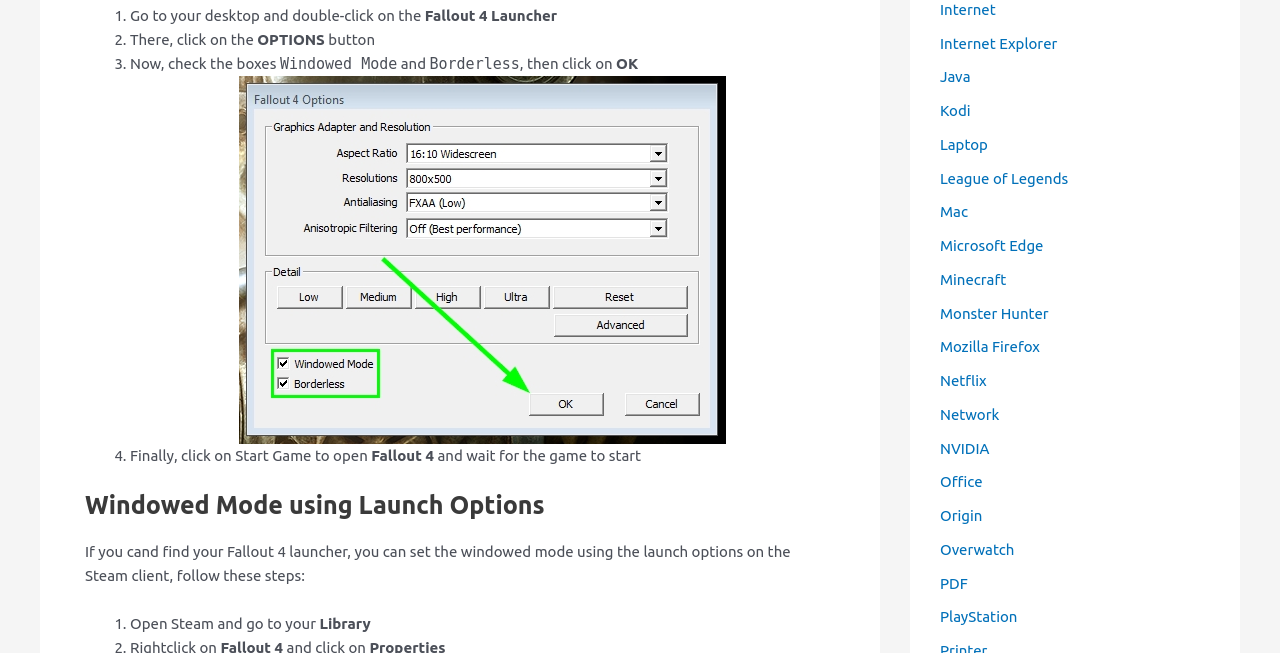Identify the bounding box coordinates of the element that should be clicked to fulfill this task: "Click on the 'Start Game' button". The coordinates should be provided as four float numbers between 0 and 1, i.e., [left, top, right, bottom].

[0.29, 0.684, 0.339, 0.71]